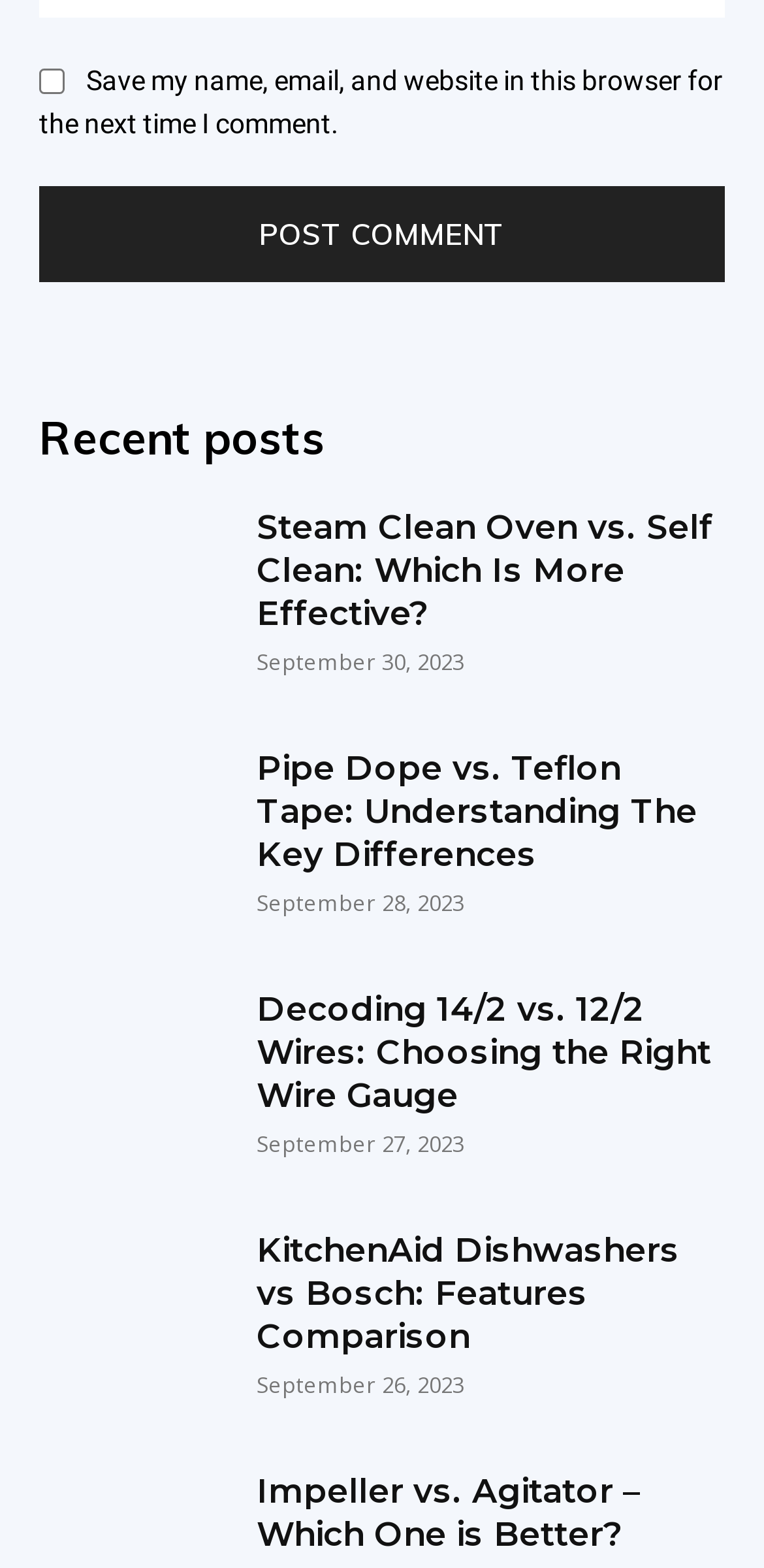Please specify the bounding box coordinates of the clickable region to carry out the following instruction: "Read the article 'Impeller vs. Agitator – Which One is Better?'". The coordinates should be four float numbers between 0 and 1, in the format [left, top, right, bottom].

[0.336, 0.938, 0.838, 0.991]